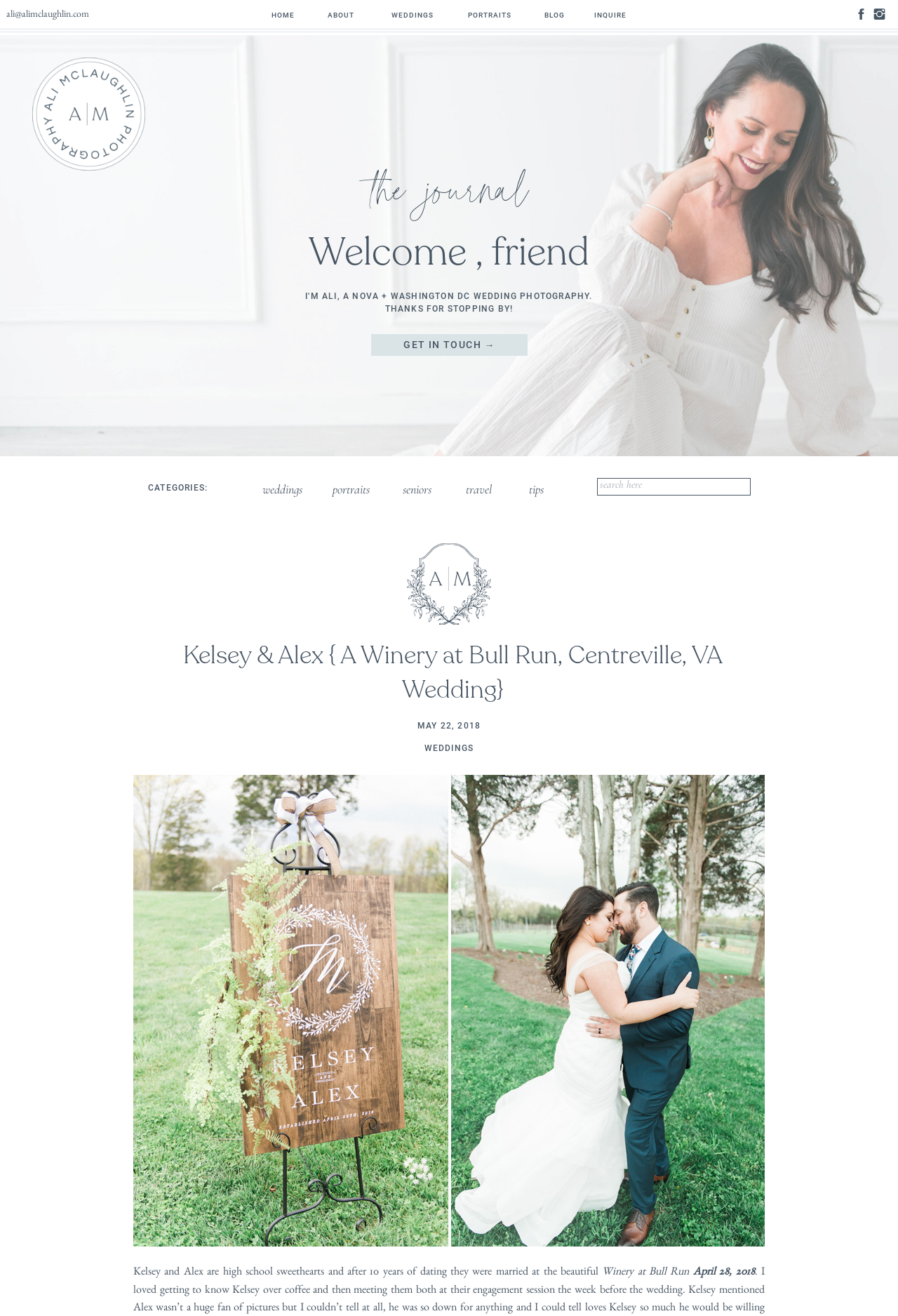Please determine the bounding box coordinates of the element to click on in order to accomplish the following task: "View the 'WEDDINGS' category". Ensure the coordinates are four float numbers ranging from 0 to 1, i.e., [left, top, right, bottom].

[0.472, 0.565, 0.528, 0.572]